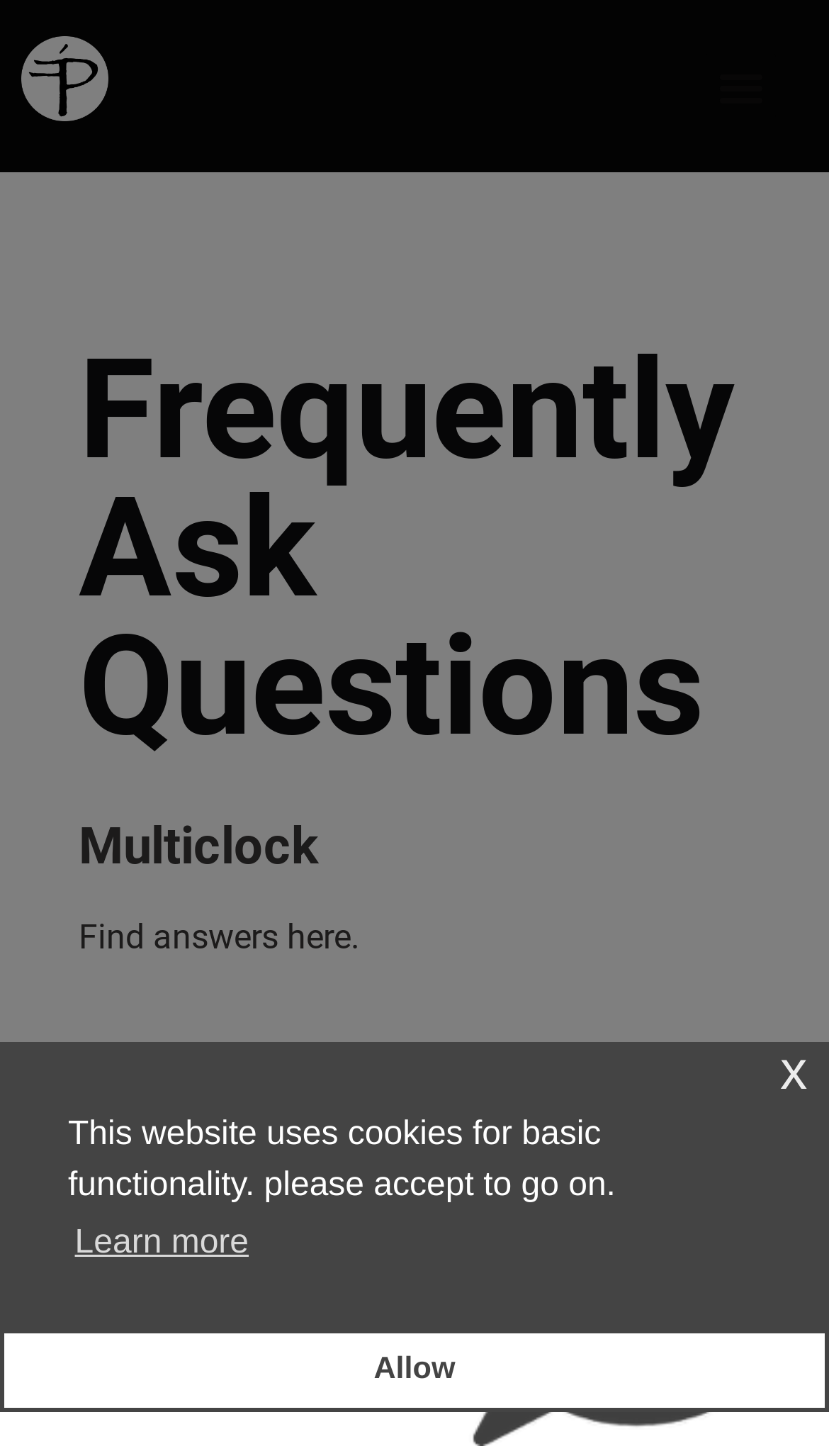Identify the bounding box coordinates for the UI element described by the following text: "alt="Floatingpoint Instruments"". Provide the coordinates as four float numbers between 0 and 1, in the format [left, top, right, bottom].

[0.026, 0.025, 0.131, 0.093]